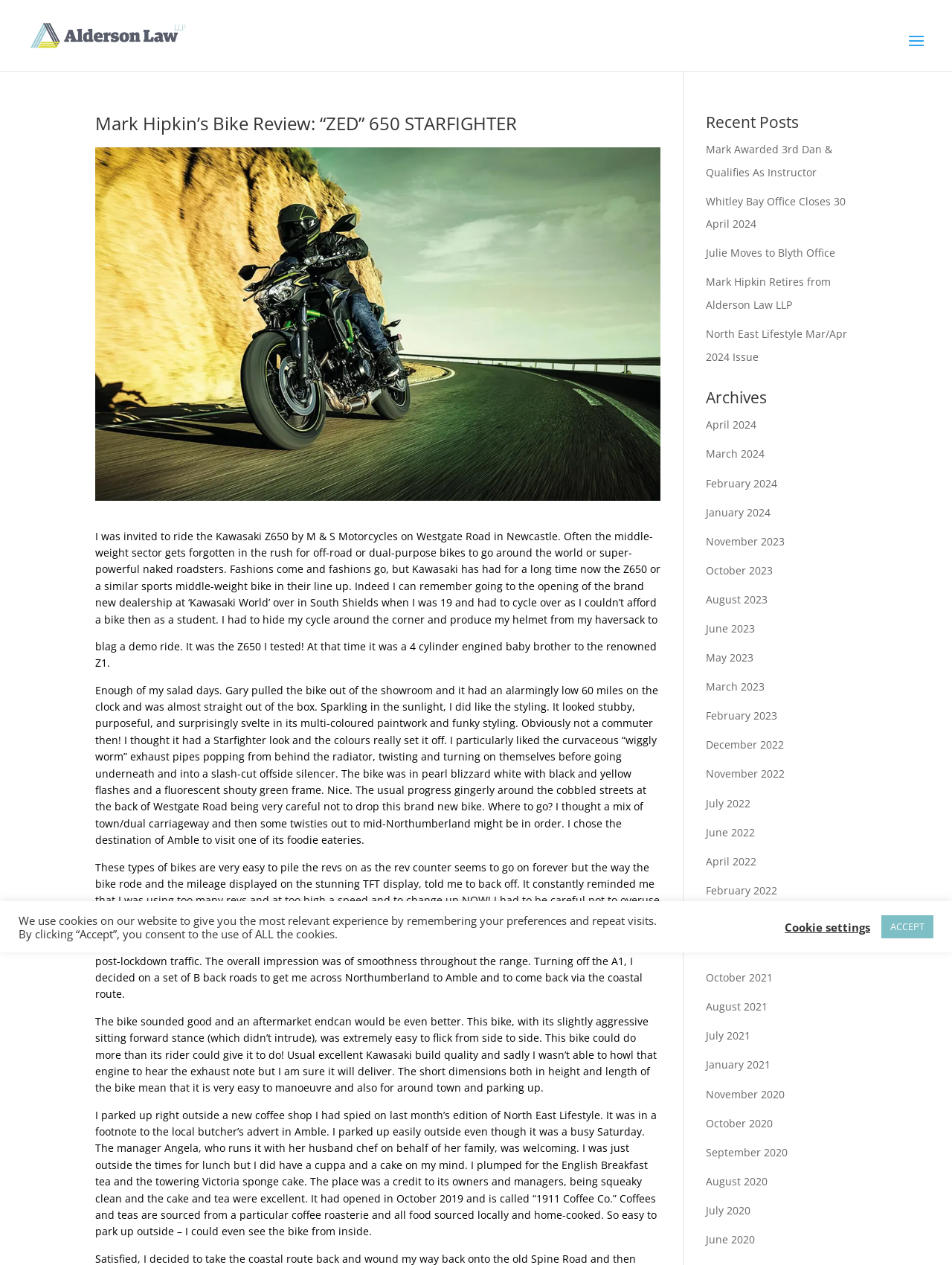Please answer the following question using a single word or phrase: 
What is the name of the coffee shop visited by the author?

1911 Coffee Co.